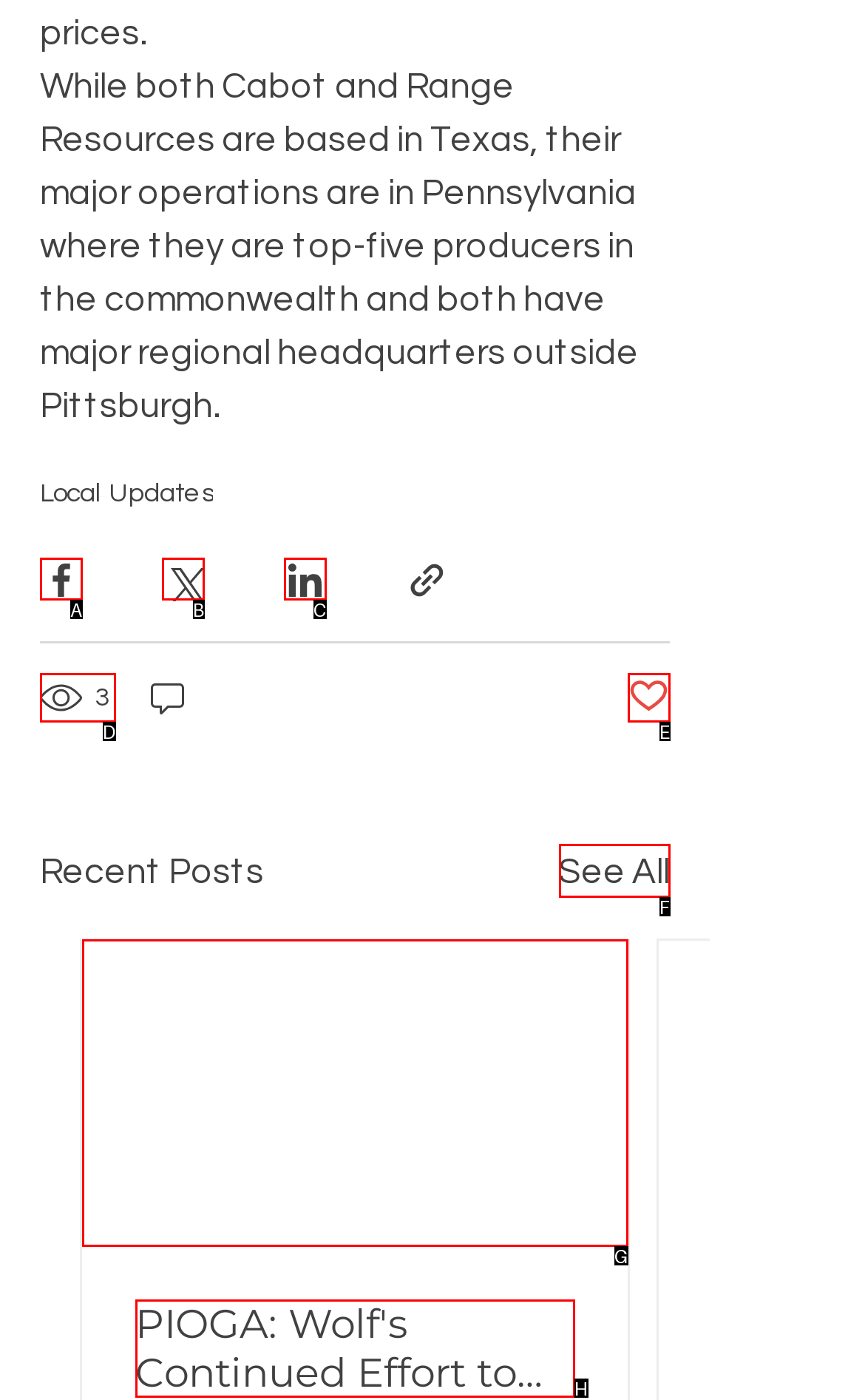Based on the description: Post not marked as liked, select the HTML element that best fits. Reply with the letter of the correct choice from the options given.

E